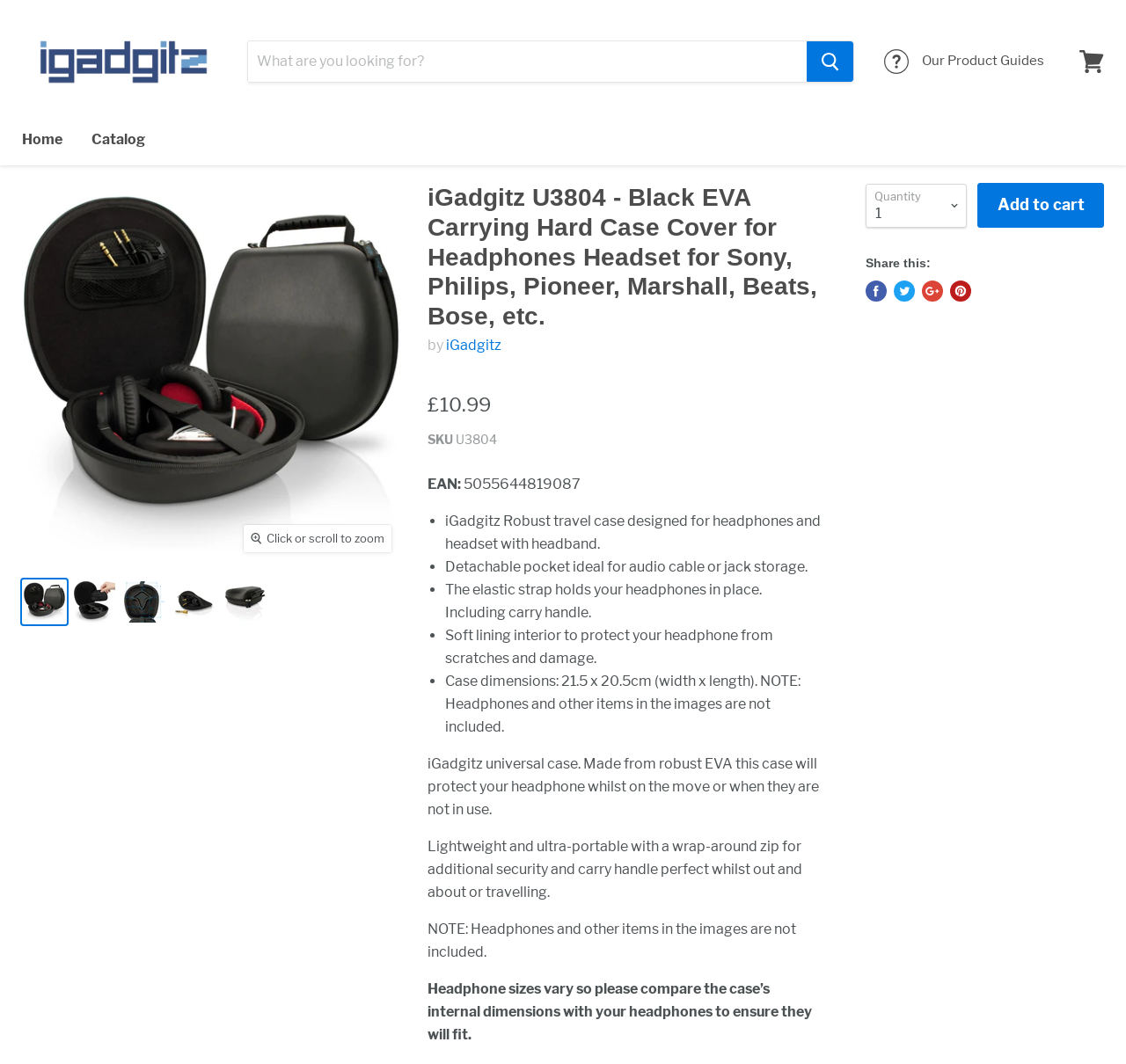Determine the bounding box coordinates for the clickable element to execute this instruction: "Toggle the account menu". Provide the coordinates as four float numbers between 0 and 1, i.e., [left, top, right, bottom].

None